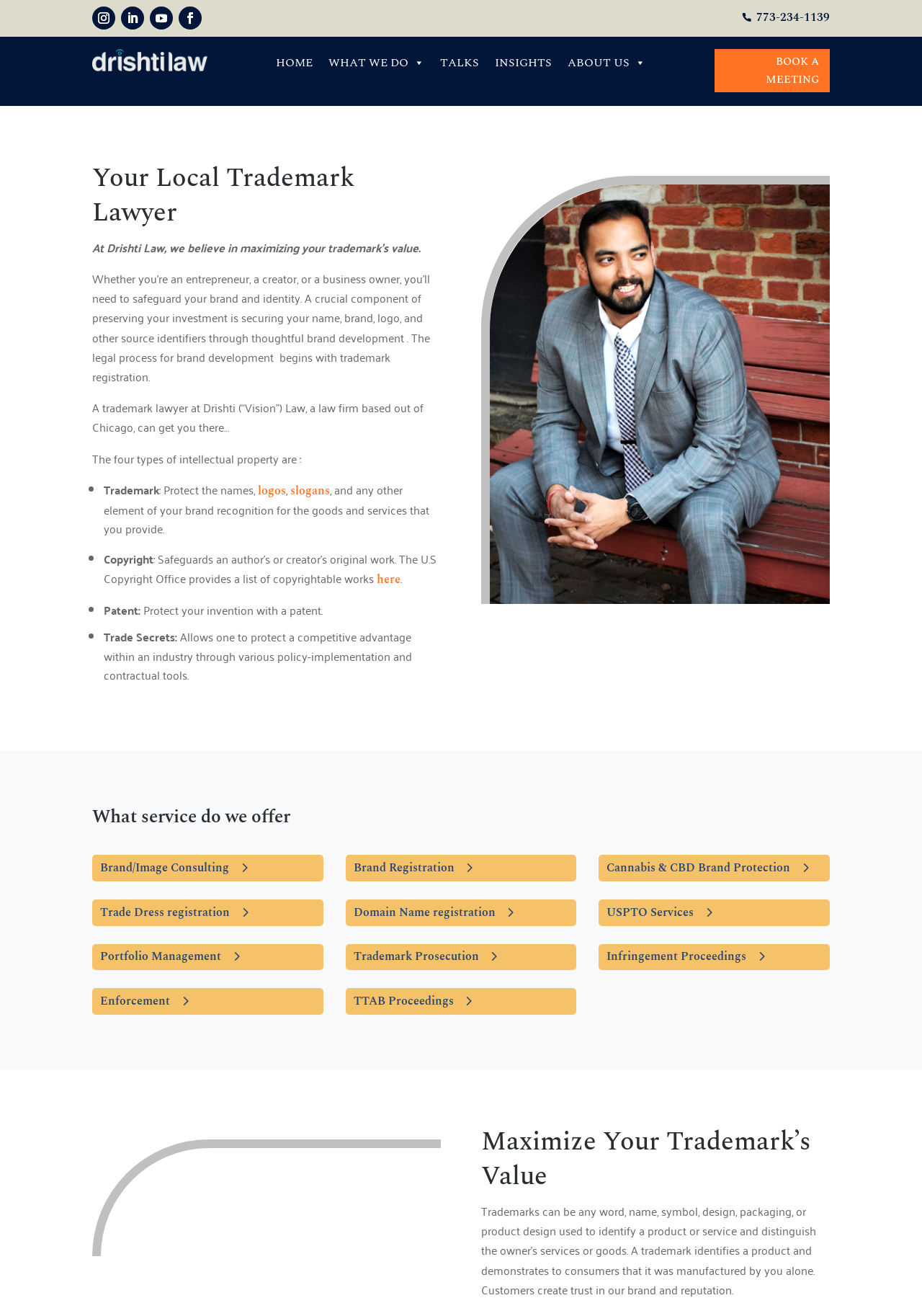How many types of intellectual property are mentioned?
Using the visual information from the image, give a one-word or short-phrase answer.

Four